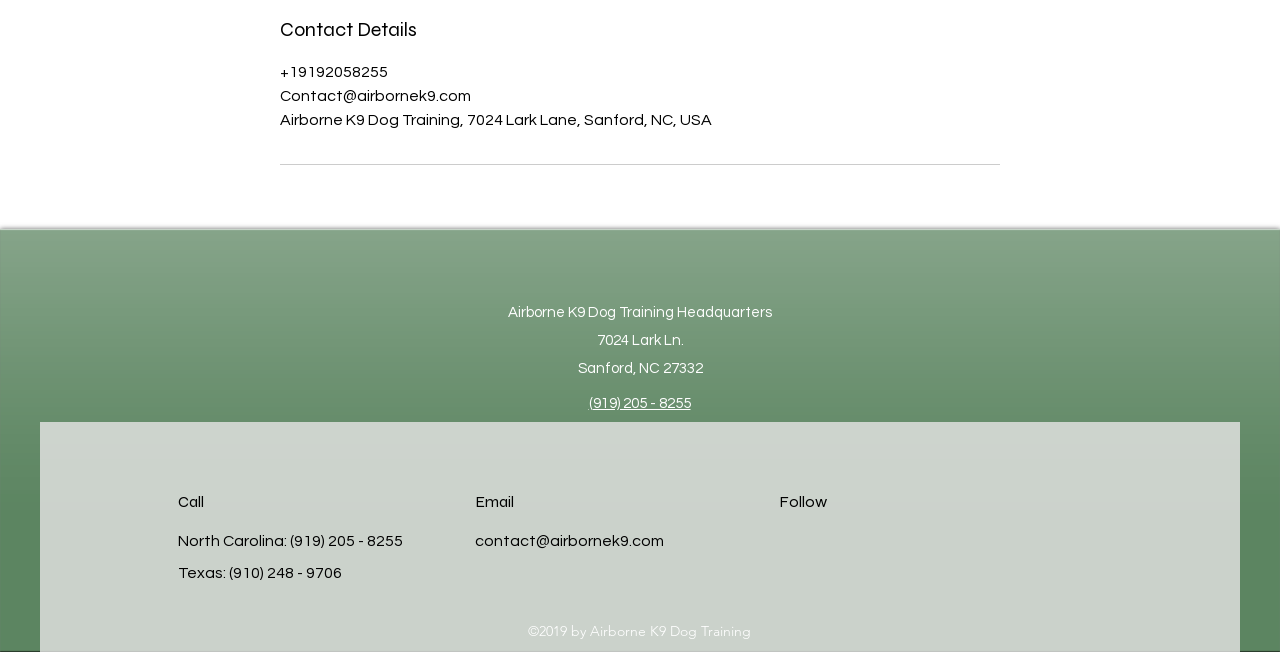Find the bounding box coordinates of the area to click in order to follow the instruction: "Call the headquarters".

[0.46, 0.607, 0.539, 0.63]